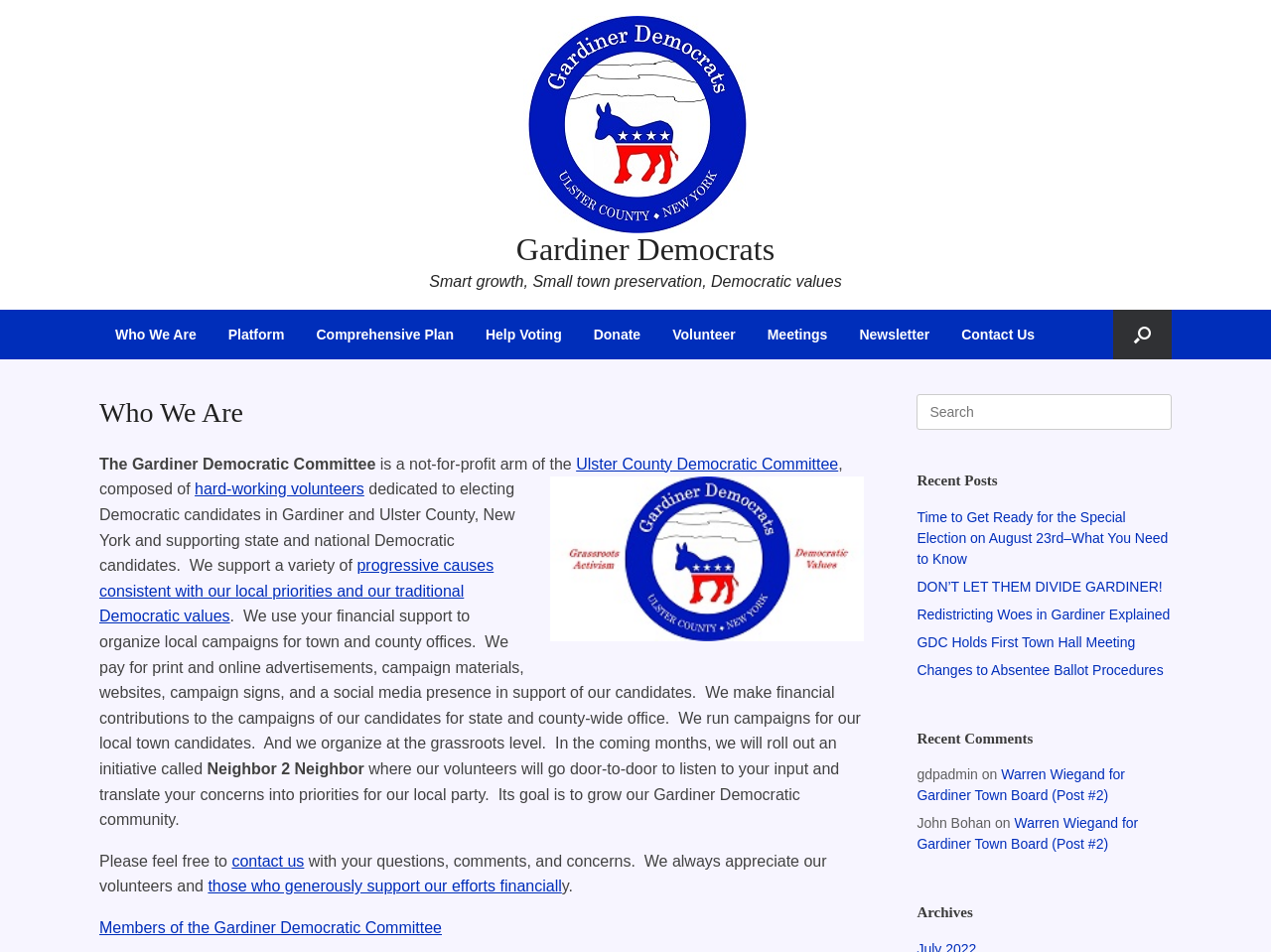Kindly determine the bounding box coordinates for the area that needs to be clicked to execute this instruction: "View Recent Posts".

[0.721, 0.493, 0.922, 0.517]